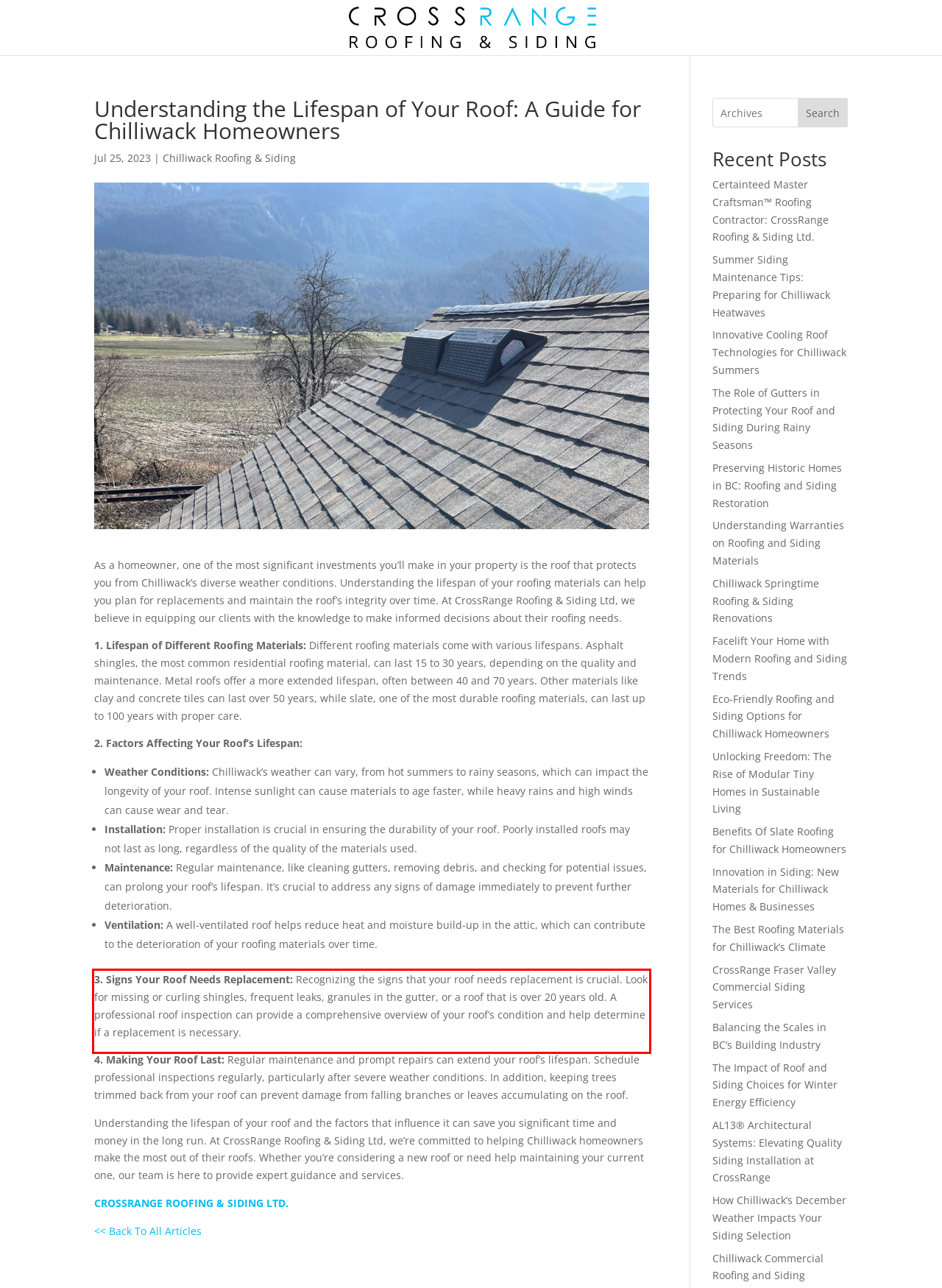Given a screenshot of a webpage with a red bounding box, please identify and retrieve the text inside the red rectangle.

3. Signs Your Roof Needs Replacement: Recognizing the signs that your roof needs replacement is crucial. Look for missing or curling shingles, frequent leaks, granules in the gutter, or a roof that is over 20 years old. A professional roof inspection can provide a comprehensive overview of your roof’s condition and help determine if a replacement is necessary.